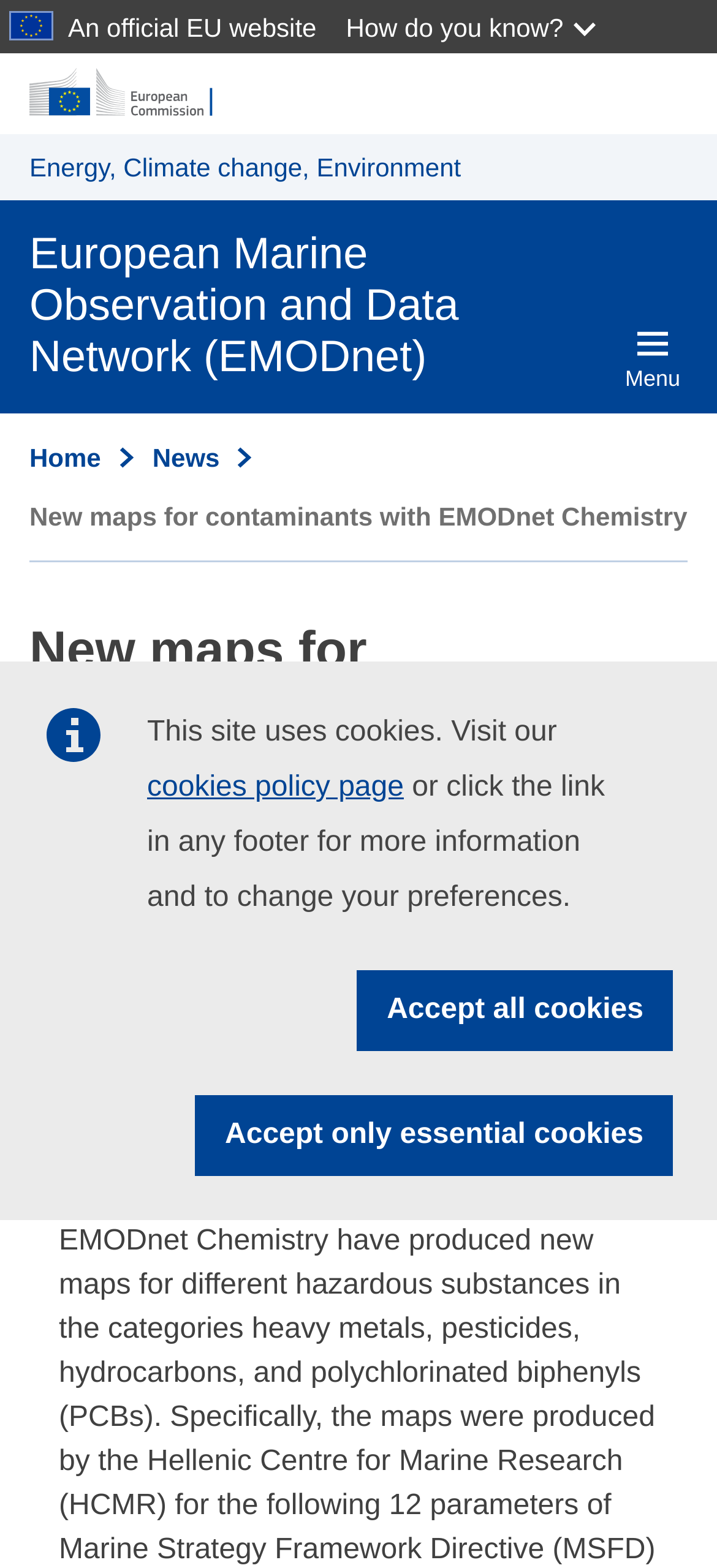Craft a detailed narrative of the webpage's structure and content.

The webpage is about EMODnet Chemistry, a European Marine Observation and Data Network, and its new maps on pollutants. At the top left corner, there is a small text "An official EU website". Next to it, there is a button "How do you know?" that is not expanded. 

Below these elements, there is a link "Skip to main content" at the top left edge of the page. 

On the top right corner, there is a section about cookies policy, which includes a text "This site uses cookies. Visit our", a link "cookies policy page", and another text "or click the link in any footer for more information and to change your preferences.". There are also two links "Accept all cookies" and "Accept only essential cookies" below this section.

On the top edge of the page, there are several links, including "European Commission", "Energy, Climate change, Environment", and the title of the webpage "European Marine Observation and Data Network (EMODnet)". The European Commission logo is also displayed next to the link.

Below the title, there is a navigation section "Site navigation" that spans the entire width of the page, with a link "Menu" at the right edge.

The main content of the webpage starts with a link "Home" at the top left, followed by a link "News" next to it. Below these links, there is a heading "New maps for contaminants with EMODnet Chemistry" that spans the entire width of the page.

Under the heading, there is a news article section that includes a title "NEWS ARTICLE", a separator "|", and a time stamp "29 January 2024". Below this section, there is a large image that takes up most of the page width, titled "1. Hydrocarbons (PAH) – Benzo(a)pyrene (median values) in biota, sediment and water".